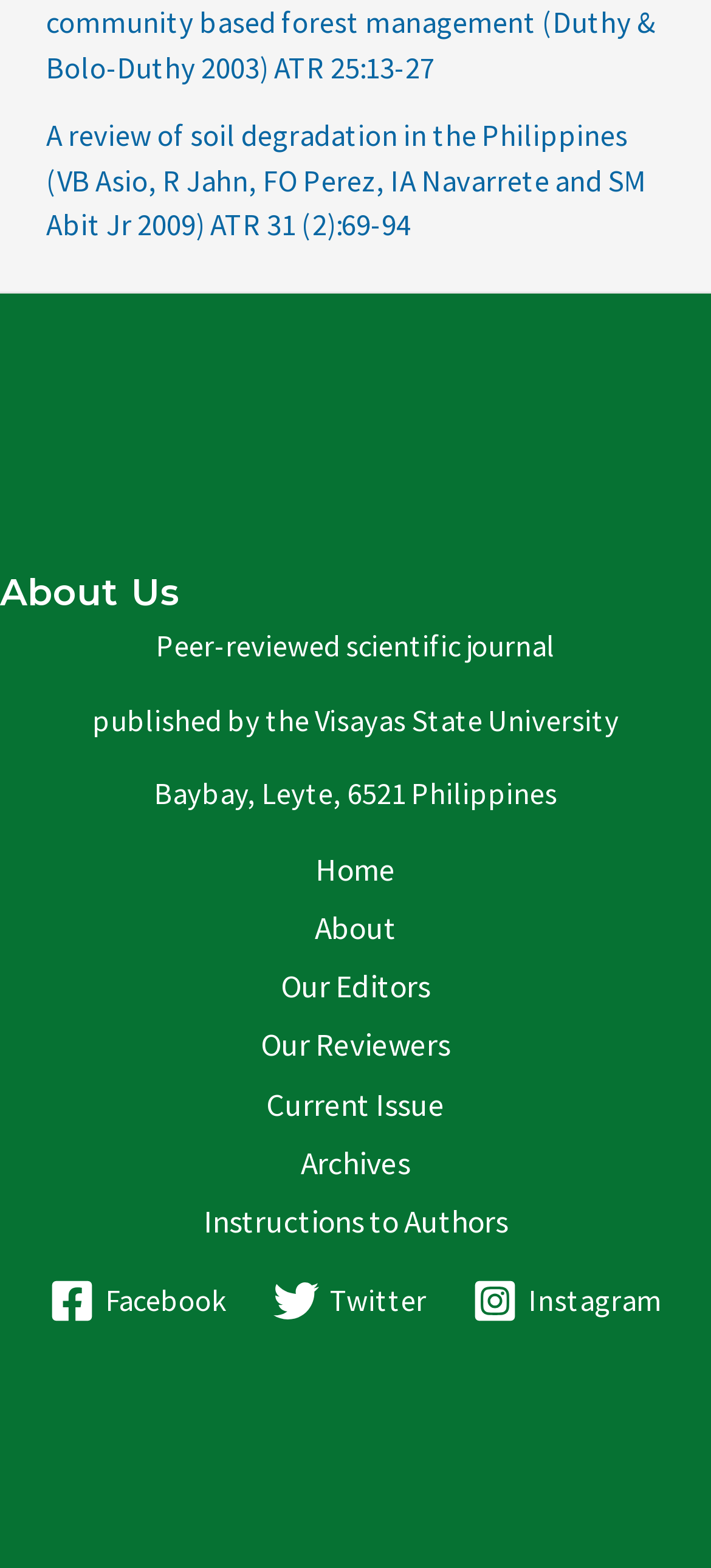Utilize the details in the image to give a detailed response to the question: What is the journal type described on the webpage?

I found the answer by looking at the StaticText element with the text 'Peer-reviewed scientific journal' which is located at [0.219, 0.4, 0.781, 0.424]. This text is part of the 'About Us' section, which suggests that it is describing the type of journal.